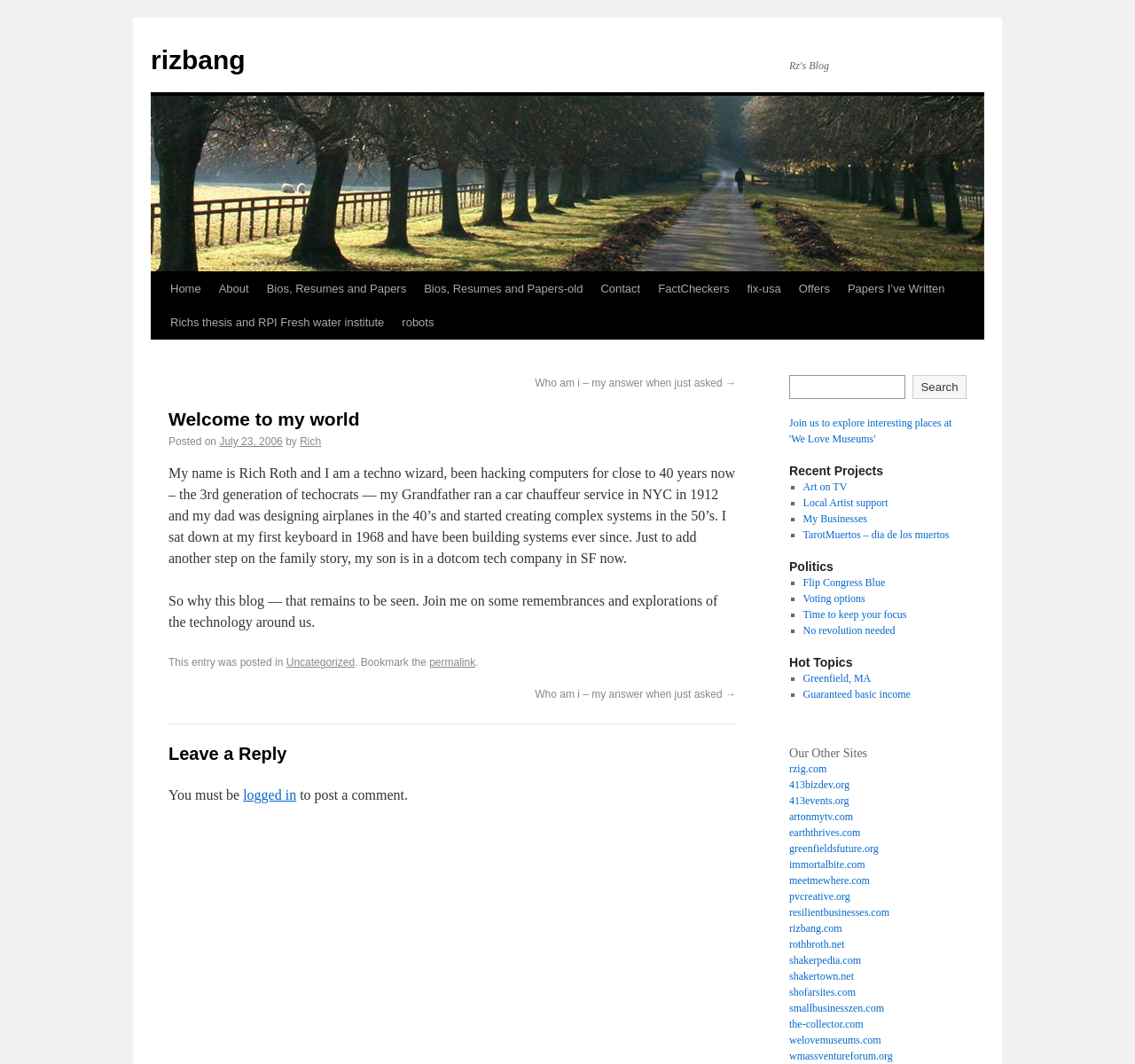Please provide a detailed answer to the question below by examining the image:
What is the purpose of the search box?

I inferred the purpose of the search box by its location and design. It is located in the complementary section and has a button labeled 'Search', indicating that it is used to search for something.